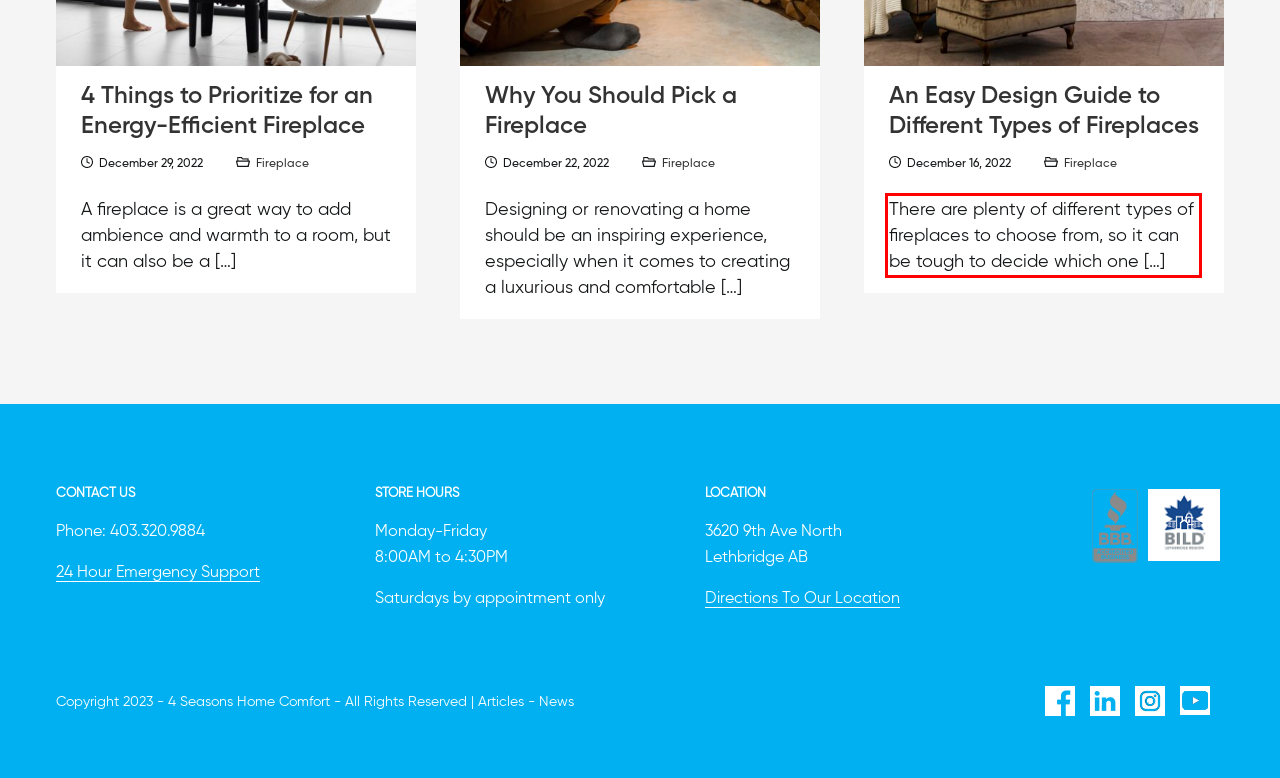You have a screenshot of a webpage where a UI element is enclosed in a red rectangle. Perform OCR to capture the text inside this red rectangle.

There are plenty of different types of fireplaces to choose from, so it can be tough to decide which one […]